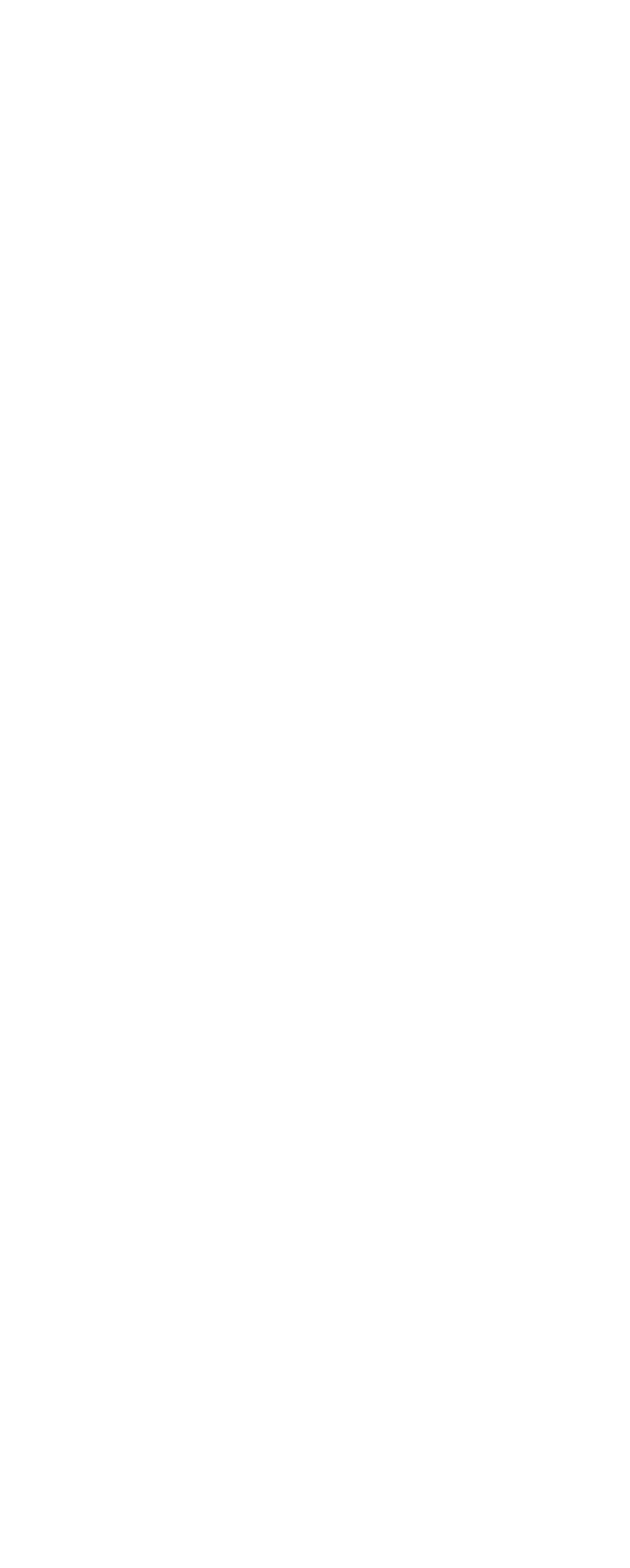Please find and report the bounding box coordinates of the element to click in order to perform the following action: "Print this story". The coordinates should be expressed as four float numbers between 0 and 1, in the format [left, top, right, bottom].

[0.449, 0.556, 0.531, 0.589]